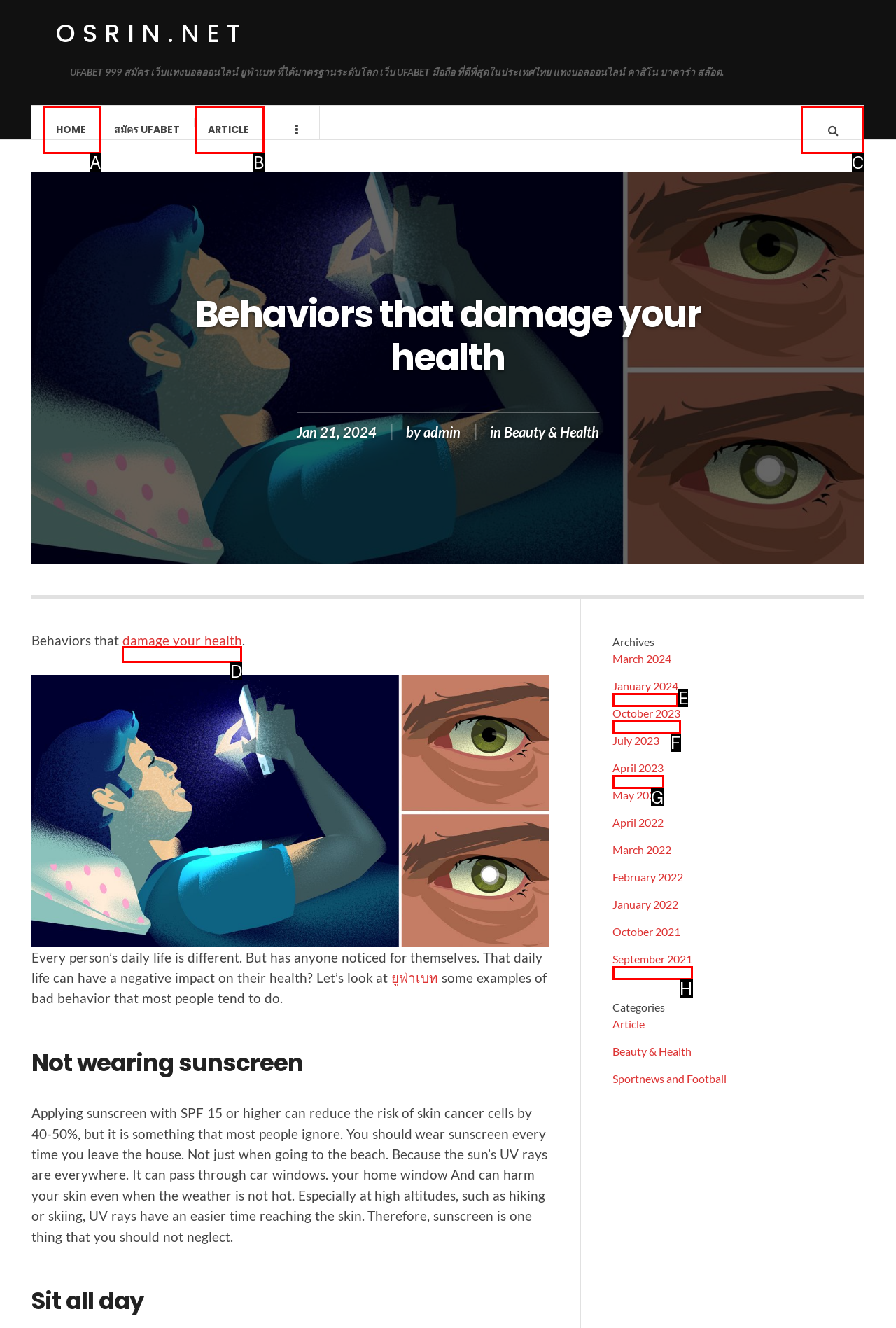Indicate the HTML element that should be clicked to perform the task: Check the archives for 'January 2024' Reply with the letter corresponding to the chosen option.

E